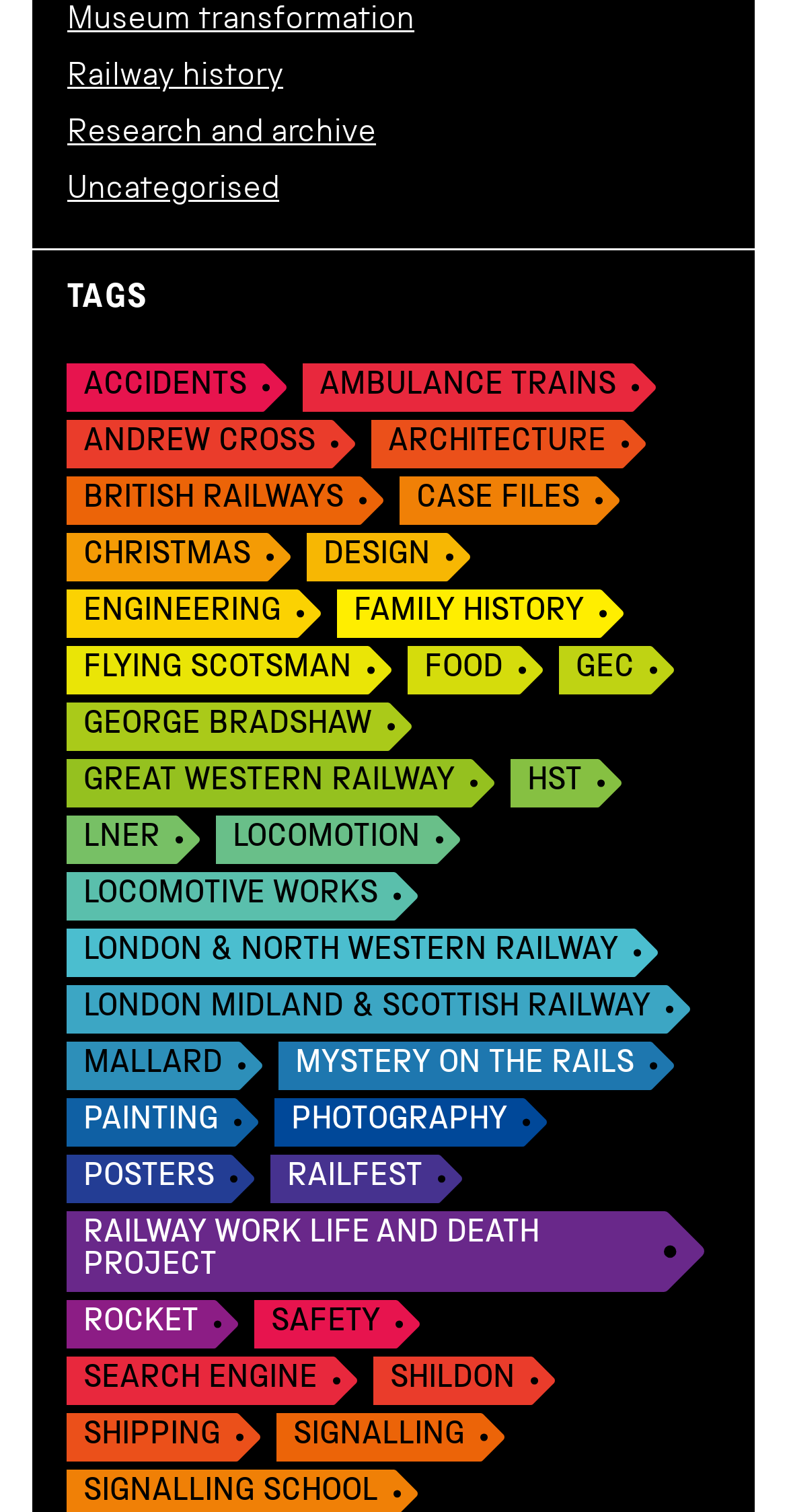Answer the question using only one word or a concise phrase: What is the category of the link 'FLYING SCOTSMAN'?

Railway history